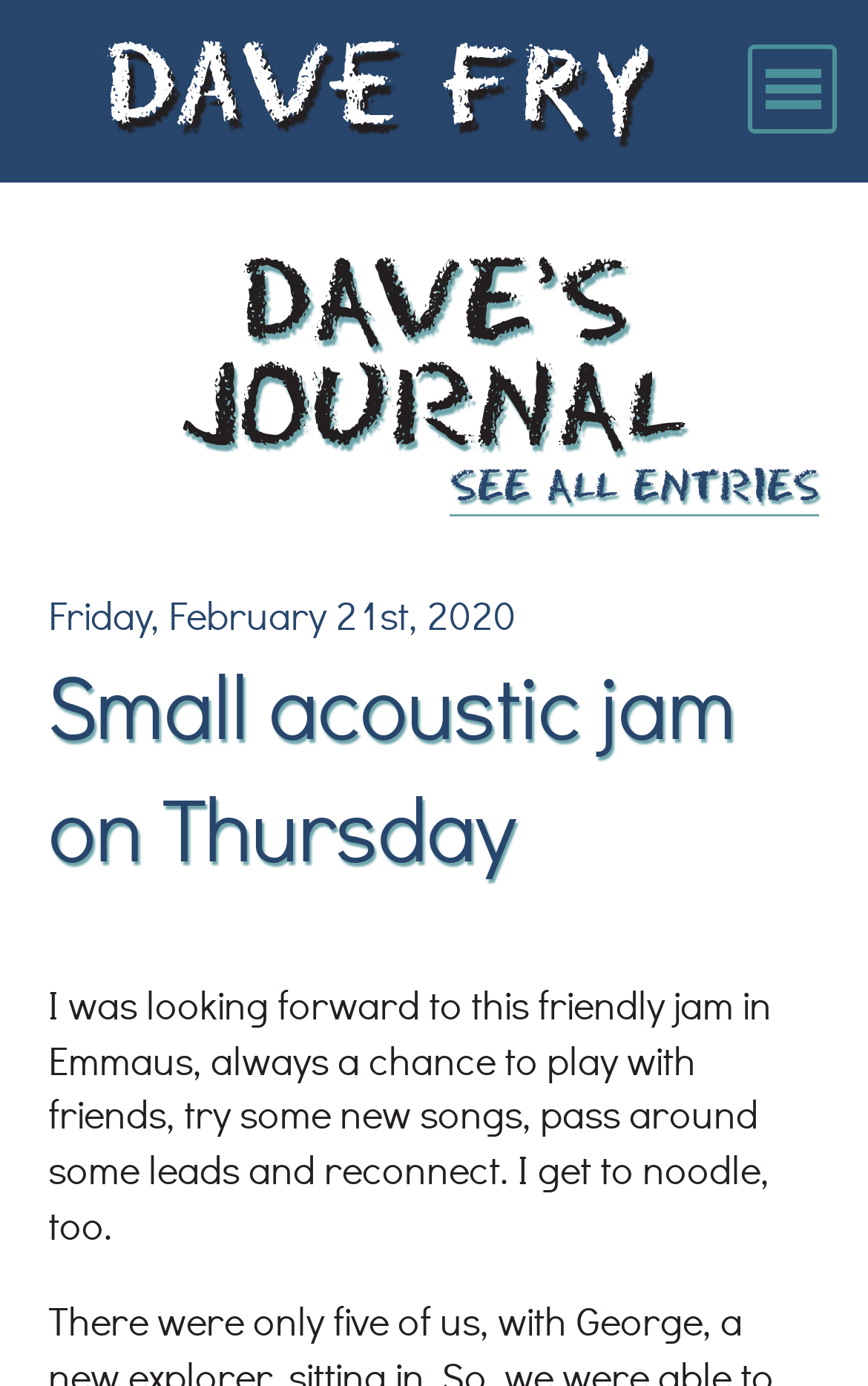Refer to the element description Contact and identify the corresponding bounding box in the screenshot. Format the coordinates as (top-left x, top-left y, bottom-right x, bottom-right y) with values in the range of 0 to 1.

[0.0, 0.785, 1.0, 0.85]